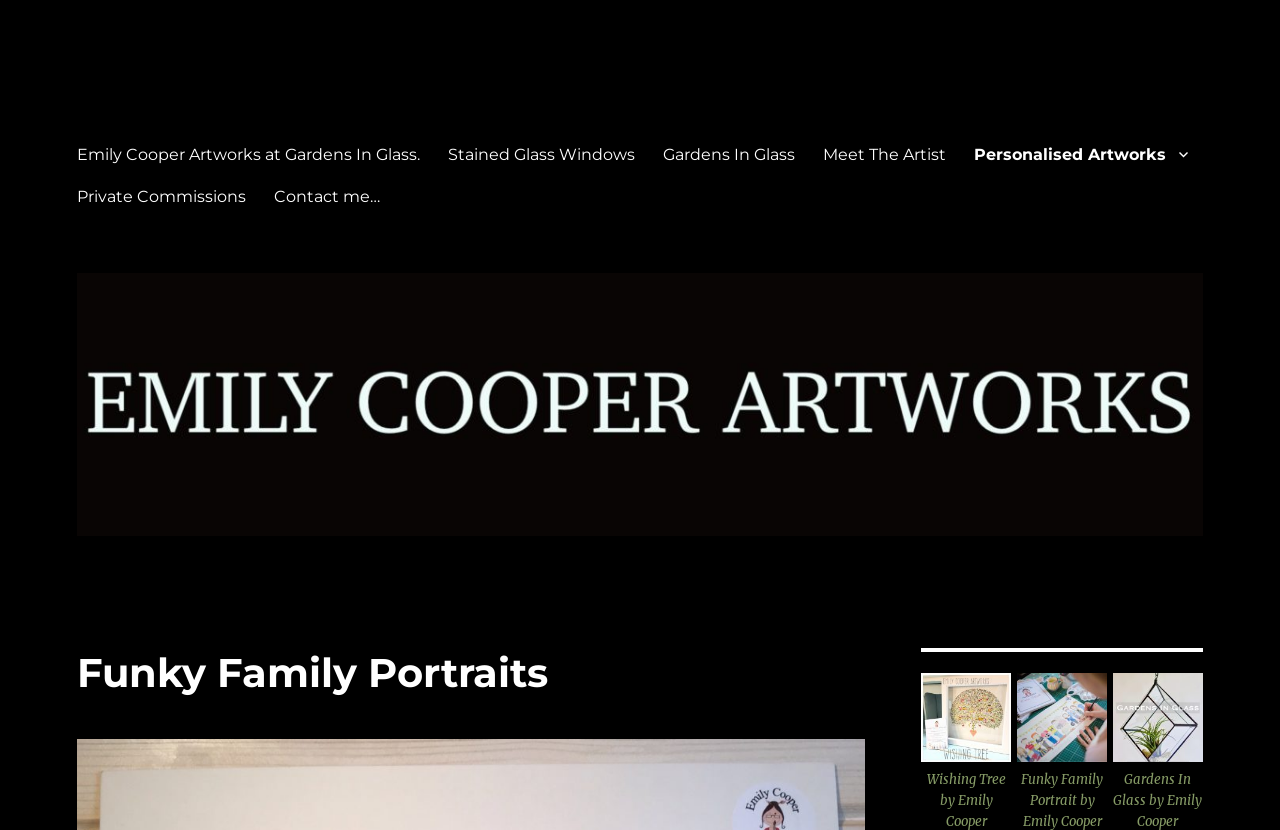Answer the question using only one word or a concise phrase: What is the theme of the artwork?

Family